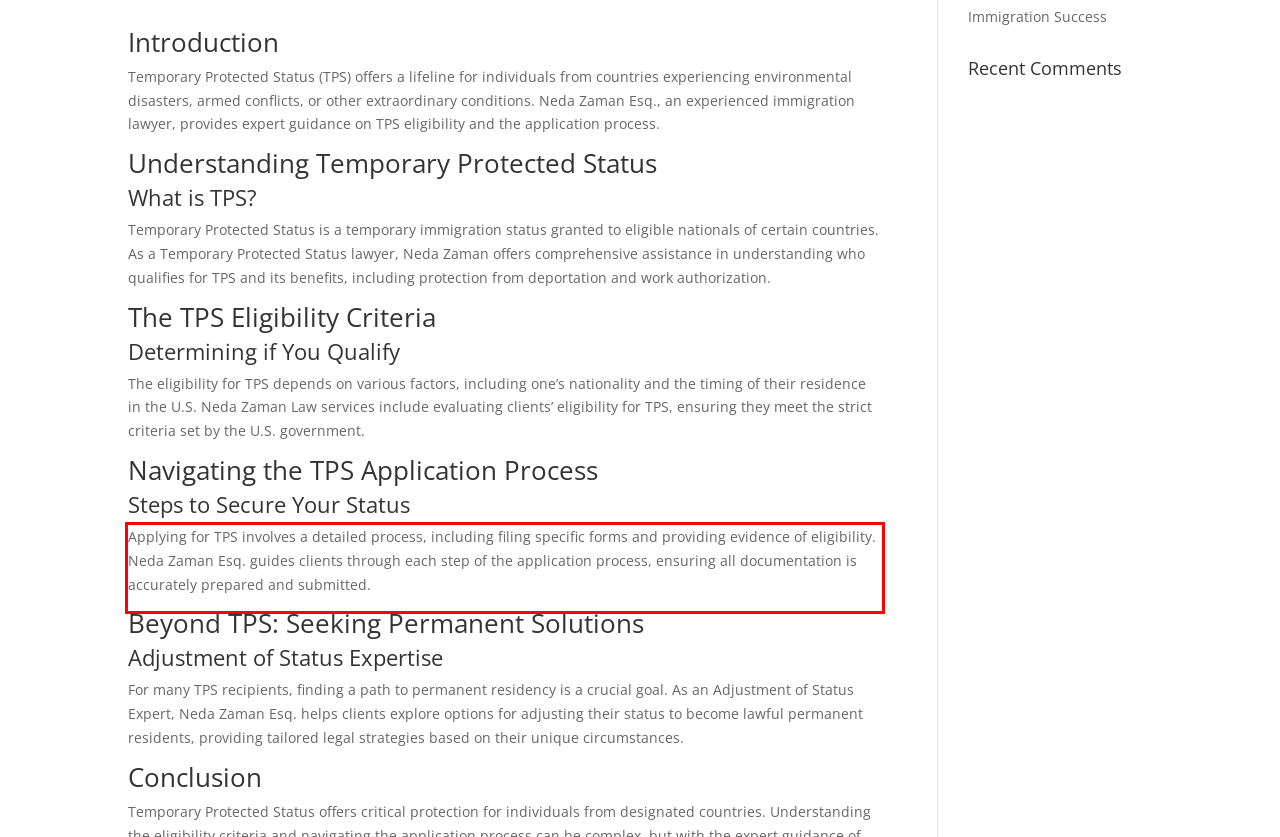Identify the text inside the red bounding box in the provided webpage screenshot and transcribe it.

Applying for TPS involves a detailed process, including filing specific forms and providing evidence of eligibility. Neda Zaman Esq. guides clients through each step of the application process, ensuring all documentation is accurately prepared and submitted.